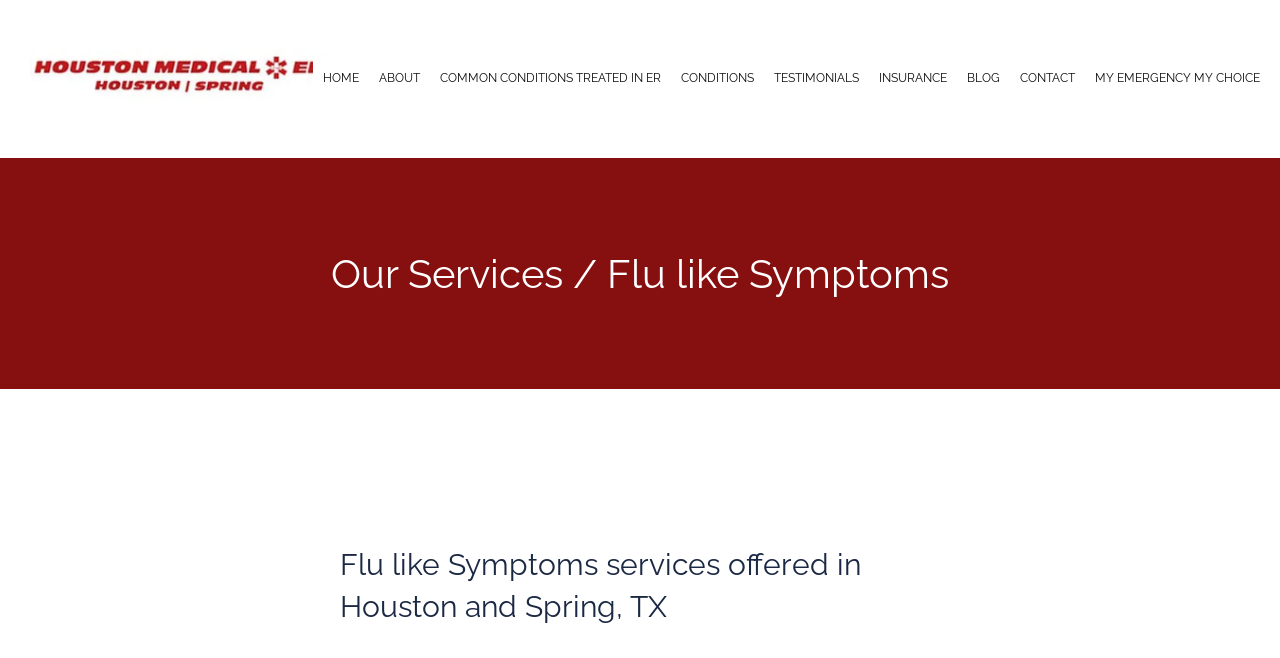Identify the bounding box coordinates for the UI element mentioned here: "Testimonials". Provide the coordinates as four float values between 0 and 1, i.e., [left, top, right, bottom].

[0.605, 0.108, 0.671, 0.129]